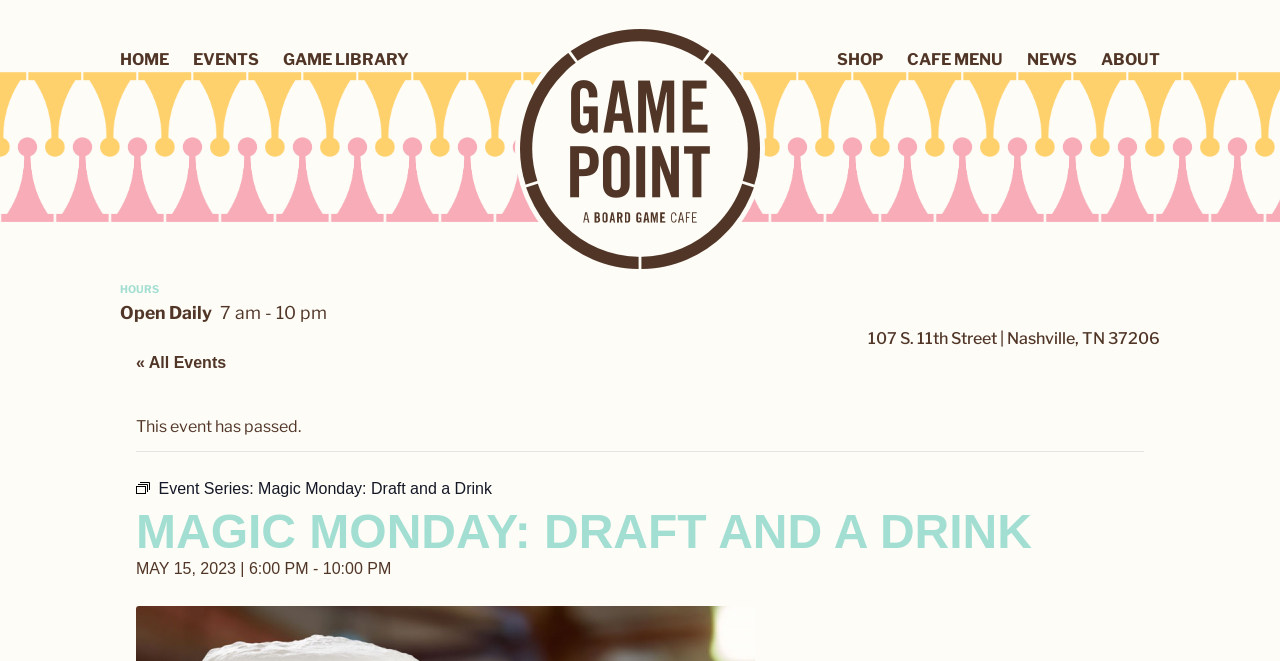Using the details from the image, please elaborate on the following question: What is the name of the event series?

I found the answer by looking at the emphasis element 'Event Series:' and the corresponding link 'Magic Monday: Draft and a Drink' which suggests that Magic Monday is the name of the event series.